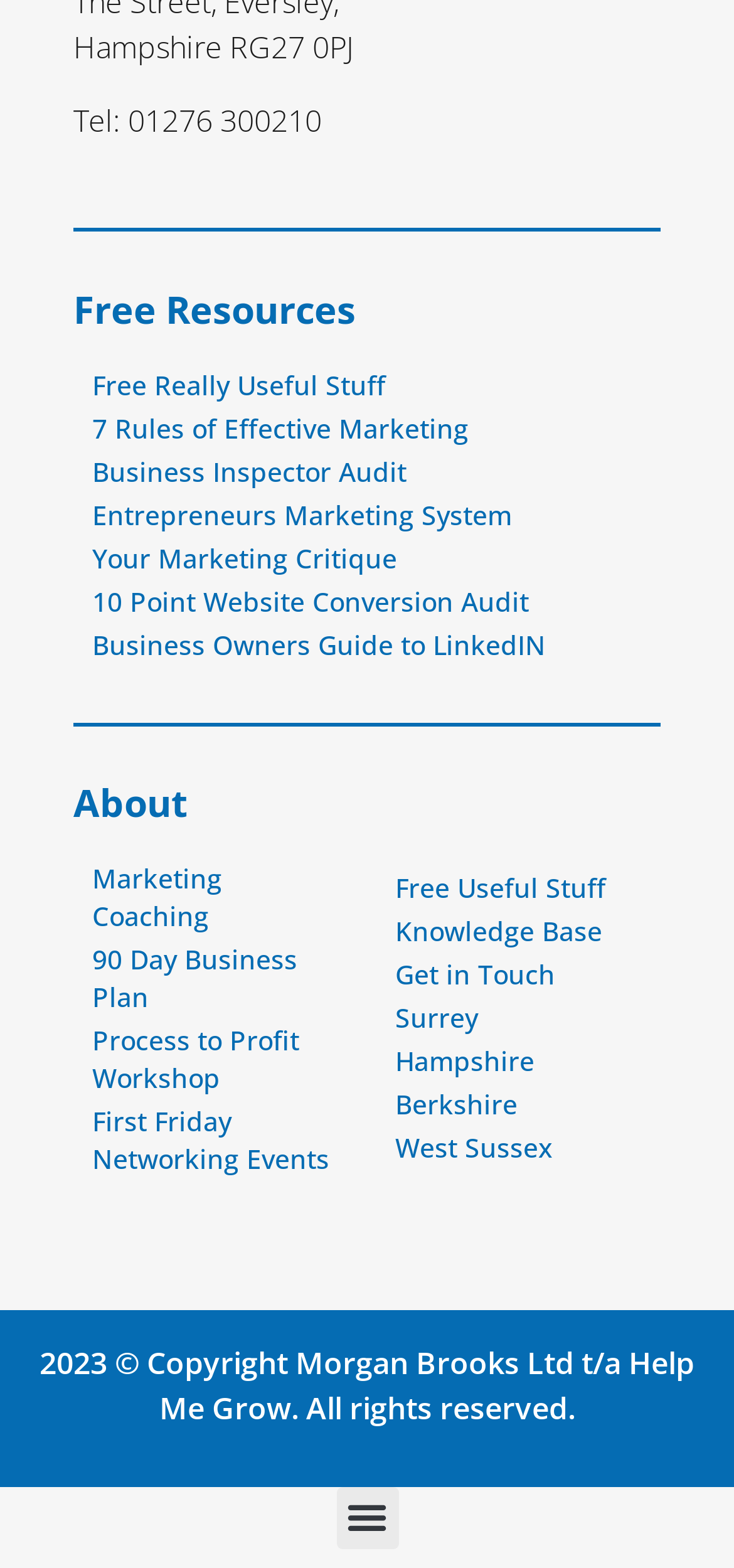Determine the bounding box coordinates for the UI element matching this description: "Your Marketing Critique".

[0.1, 0.344, 0.9, 0.368]